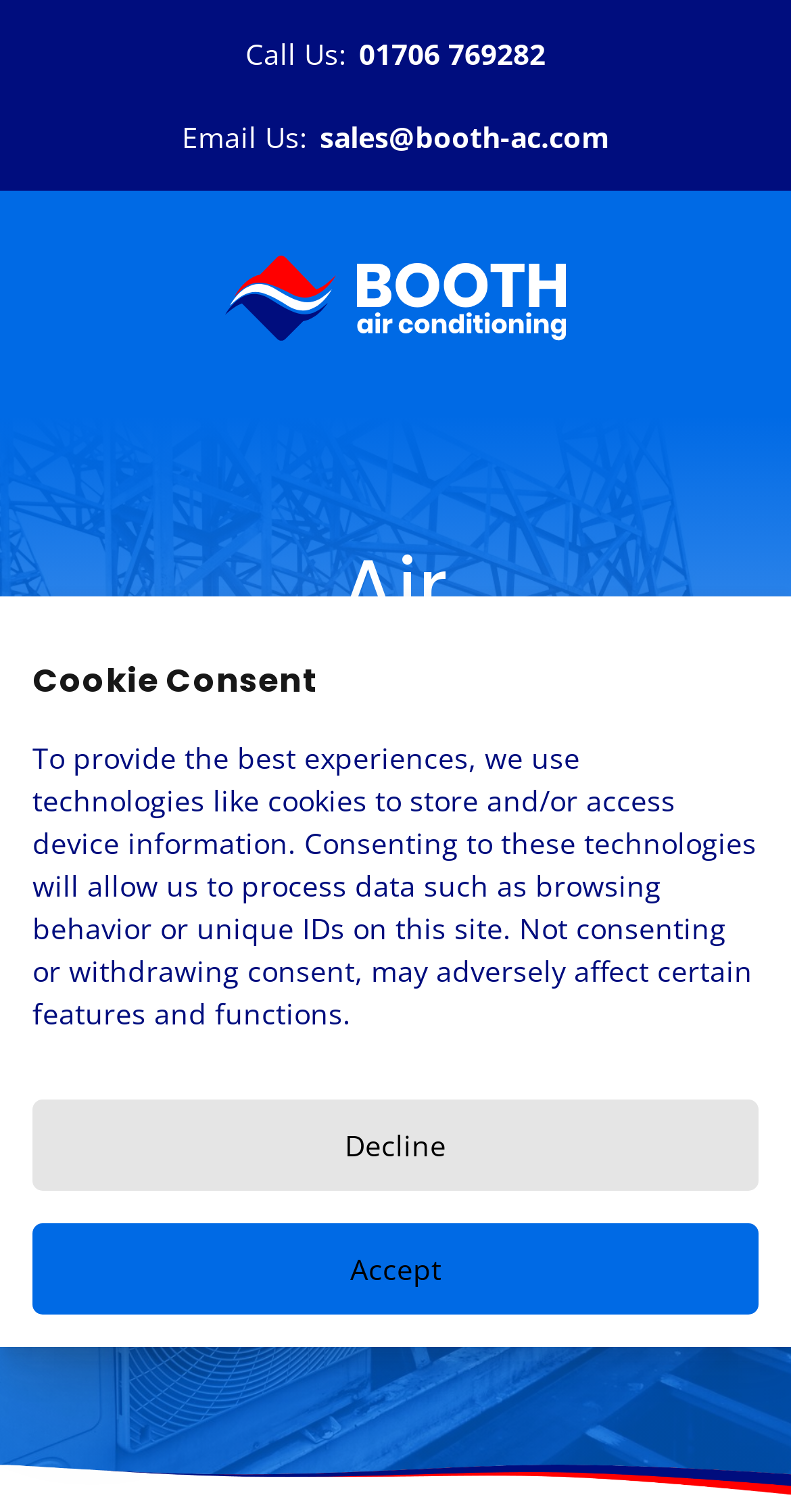Provide the bounding box coordinates, formatted as (top-left x, top-left y, bottom-right x, bottom-right y), with all values being floating point numbers between 0 and 1. Identify the bounding box of the UI element that matches the description: menu

[0.021, 0.78, 0.213, 0.88]